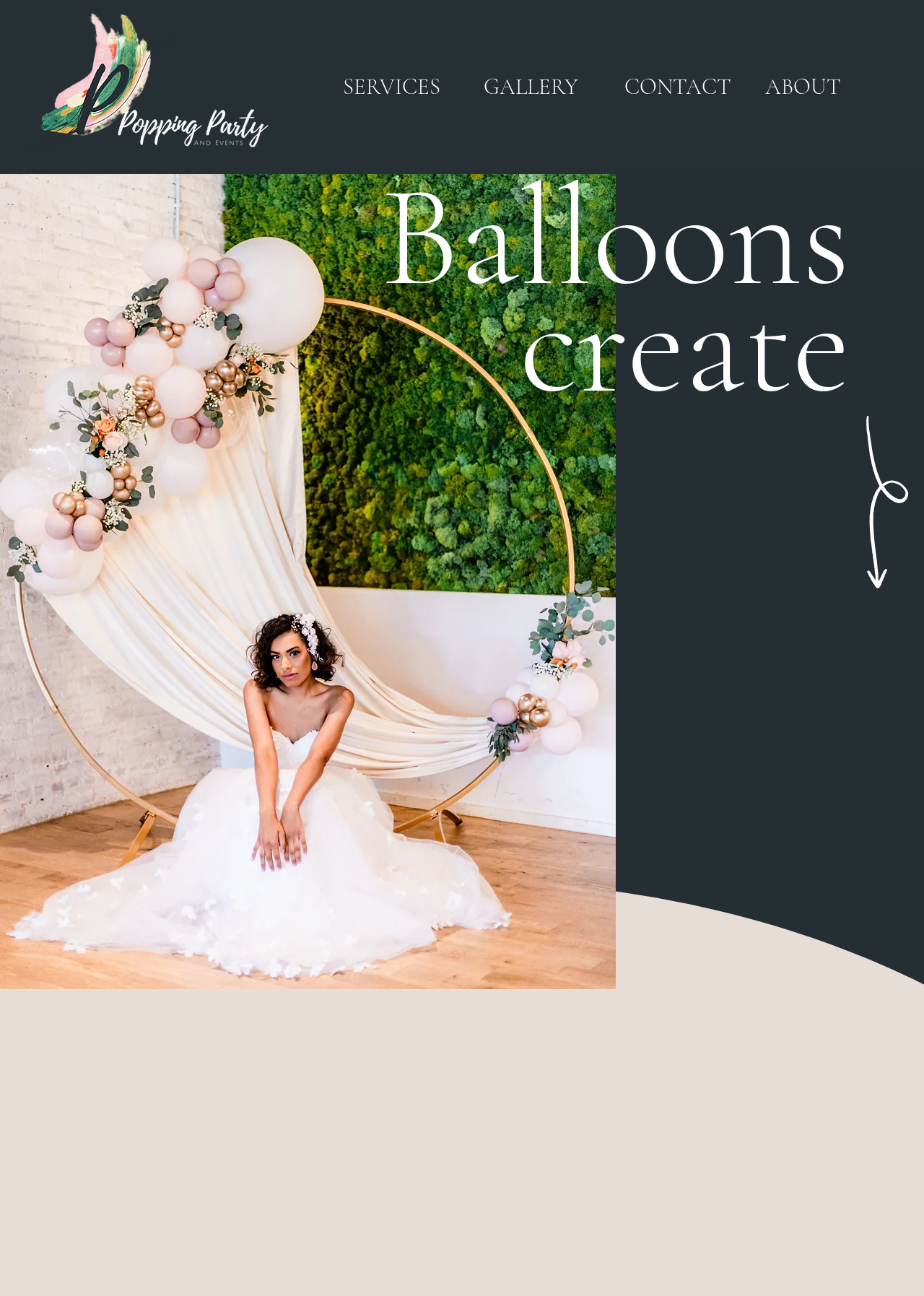Based on the image, provide a detailed response to the question:
What is the purpose of the balloons?

The purpose of the balloons is to elevate the event, as stated in the heading 'Balloons elevate', suggesting that the balloons are used to add a touch of elegance and sophistication to the occasion.